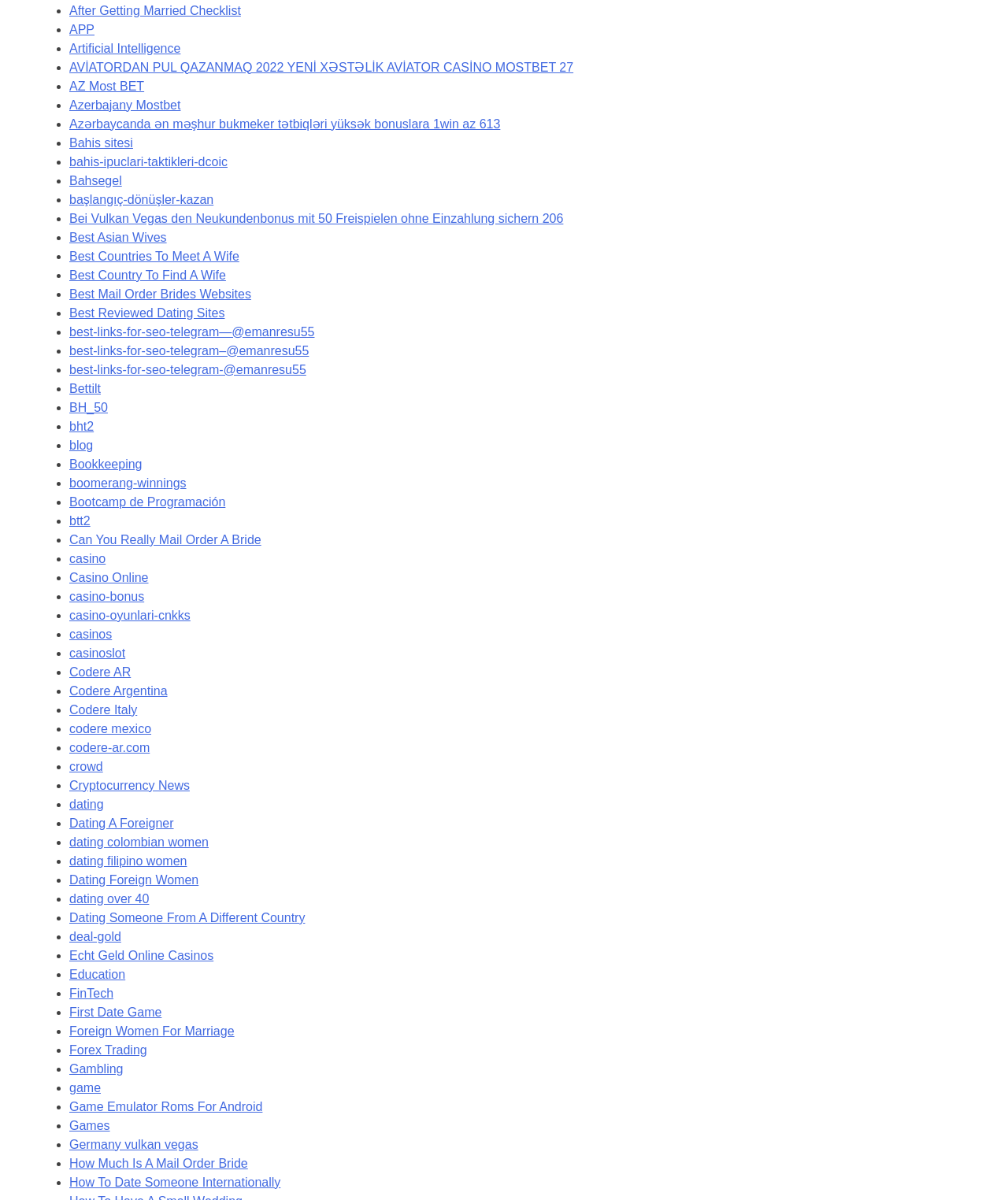Use a single word or phrase to respond to the question:
What is the first link on the webpage?

After Getting Married Checklist